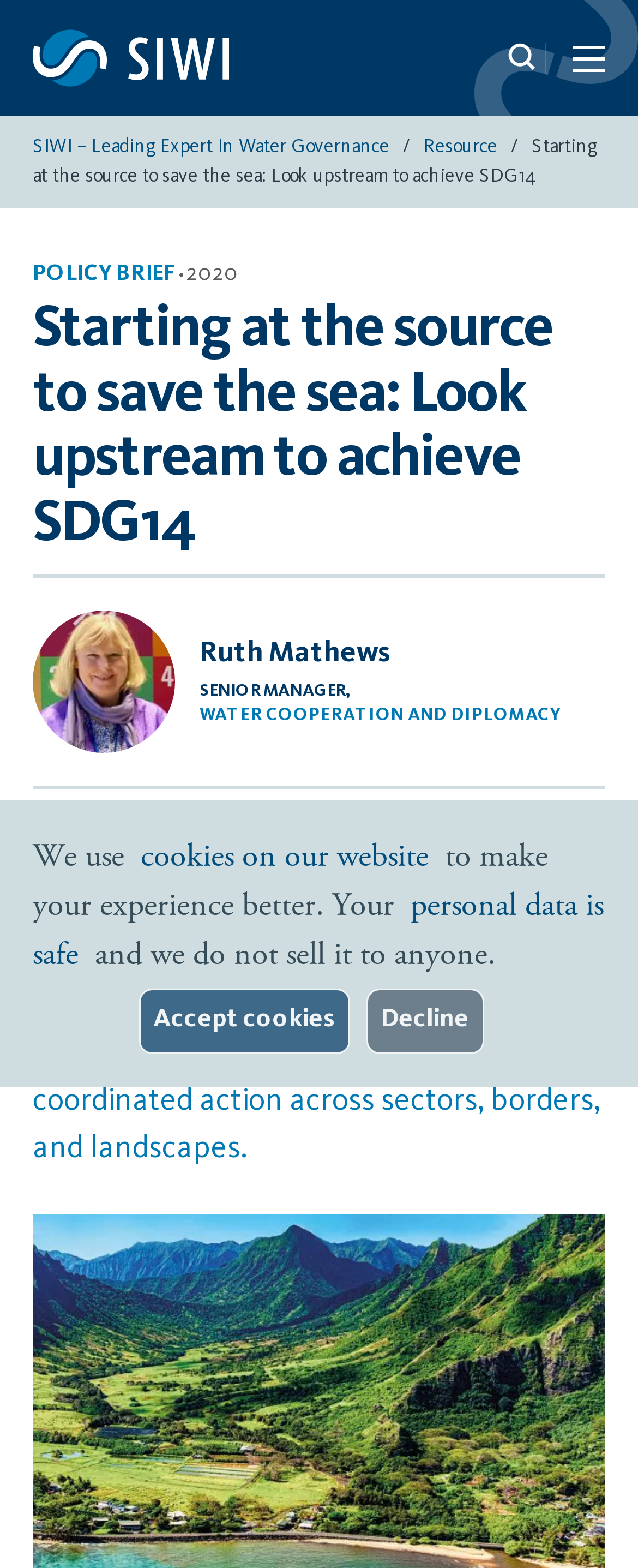Who is the author of the policy brief?
Please interpret the details in the image and answer the question thoroughly.

The author of the policy brief can be found below the title, where it says 'Ruth Mathews SENIOR MANAGER, WATER COOPERATION AND DIPLOMACY'.